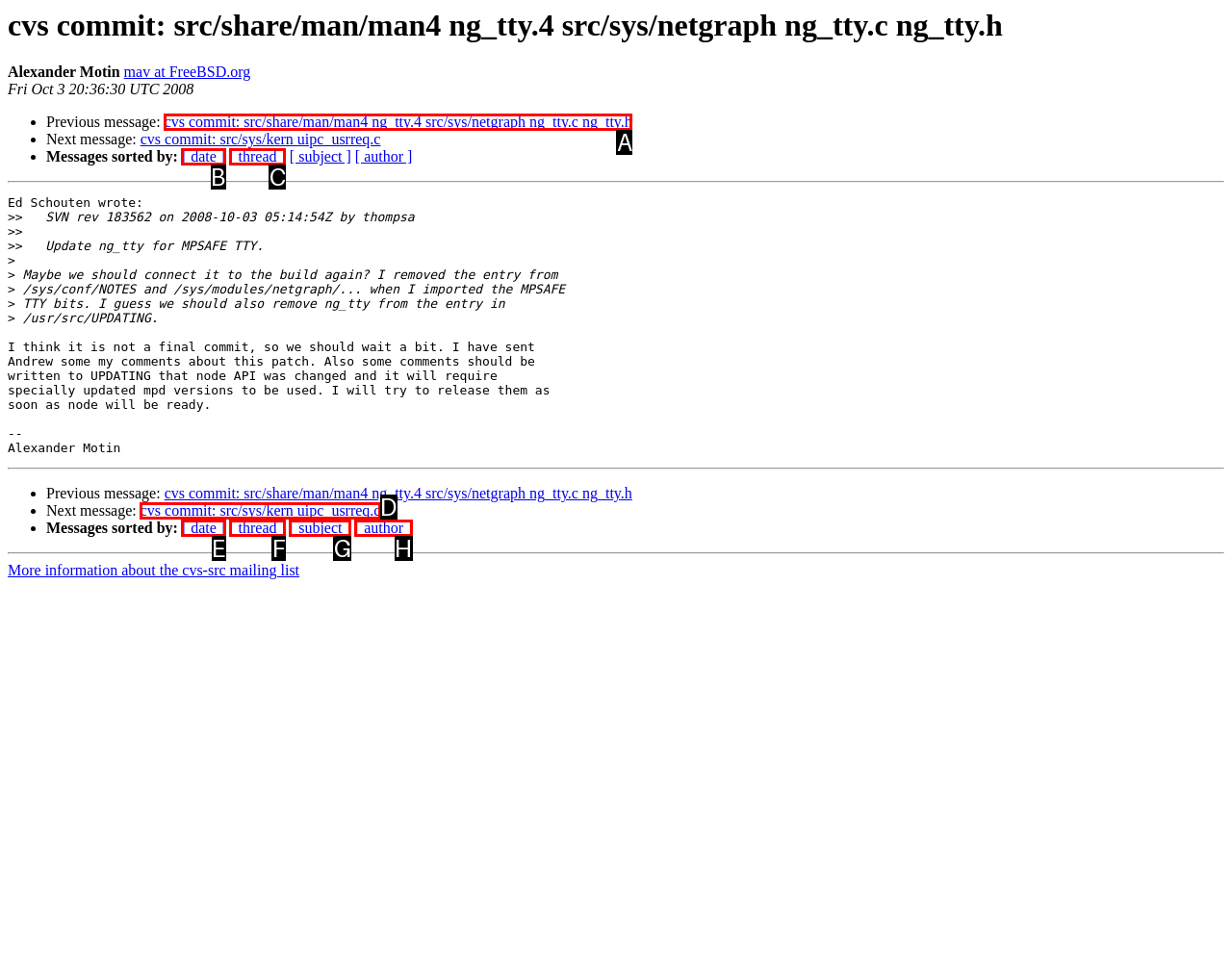From the given options, find the HTML element that fits the description: [ subject ]. Reply with the letter of the chosen element.

G